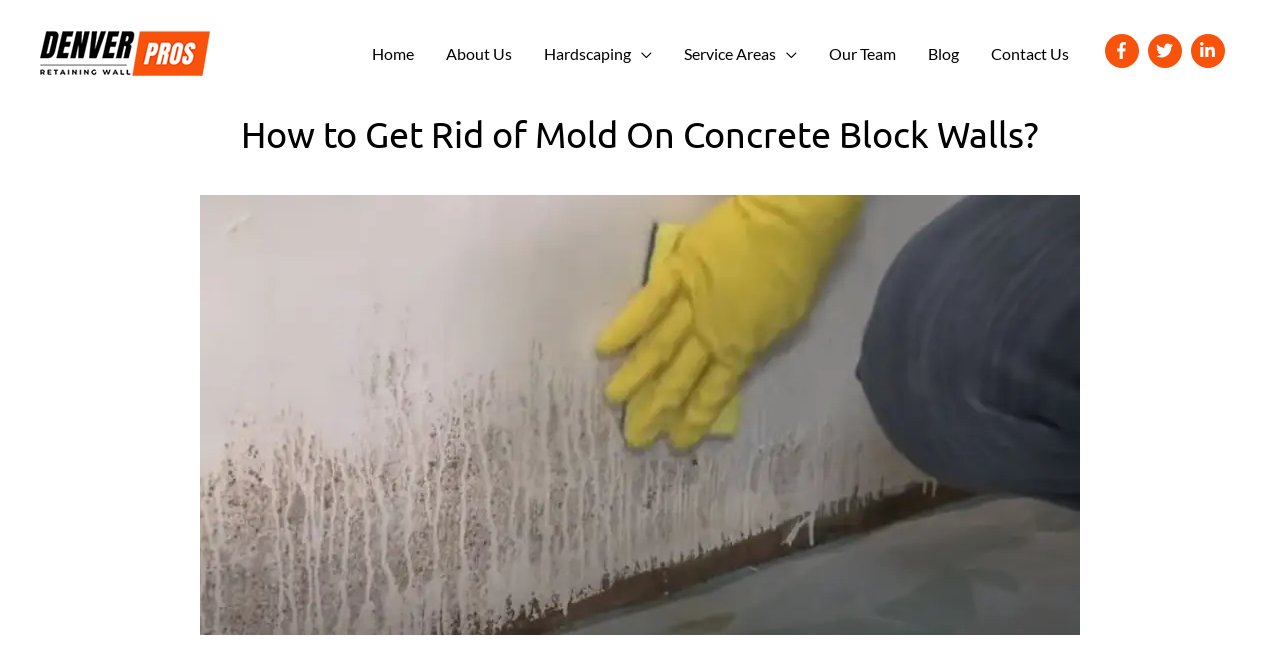What is the main topic of this webpage? Refer to the image and provide a one-word or short phrase answer.

Removing mold from concrete block walls